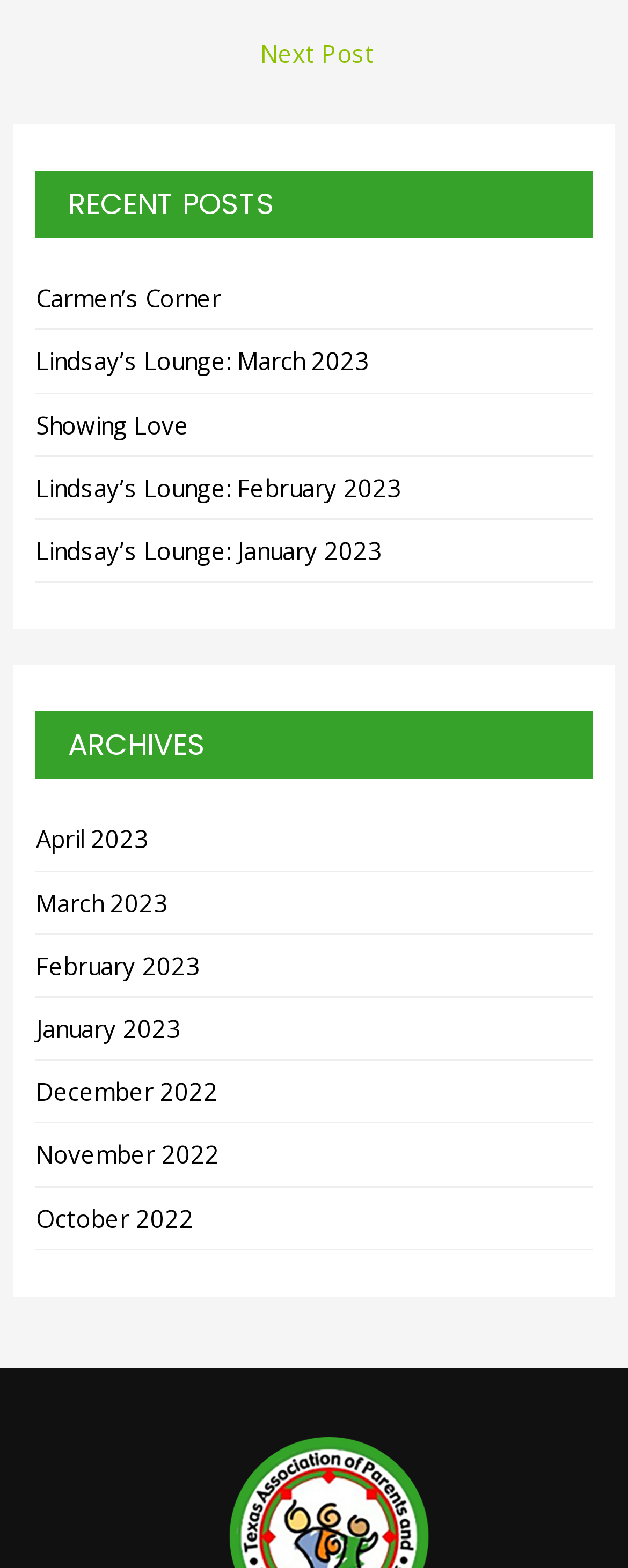Provide the bounding box coordinates for the UI element described in this sentence: "Center for Life Cycle Engineering". The coordinates should be four float values between 0 and 1, i.e., [left, top, right, bottom].

None